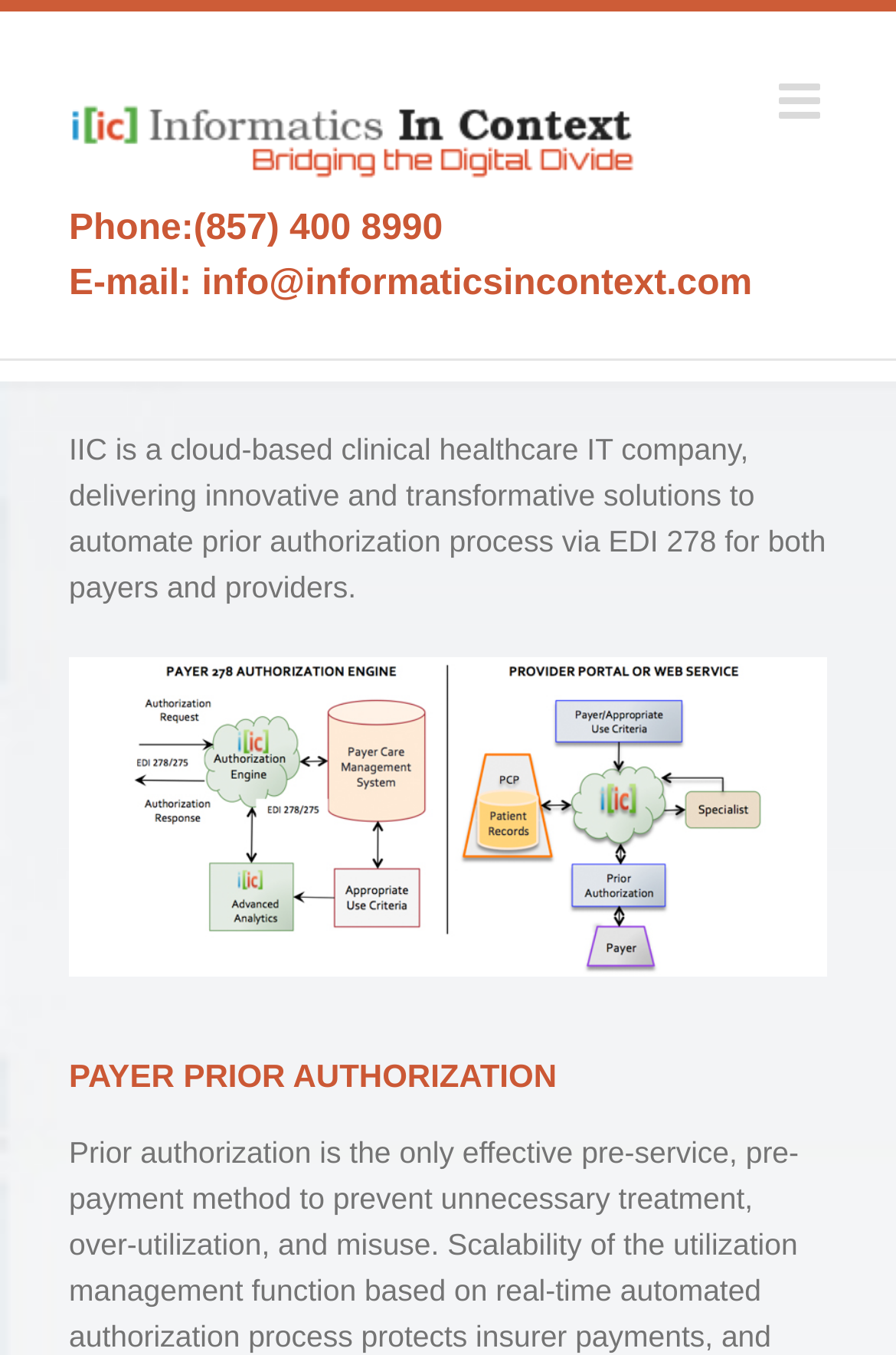What is the title of the second section?
Please provide a comprehensive and detailed answer to the question.

The title of the second section can be found in the heading element with the text 'PAYER PRIOR AUTHORIZATION' which is located below the company description and diagram.